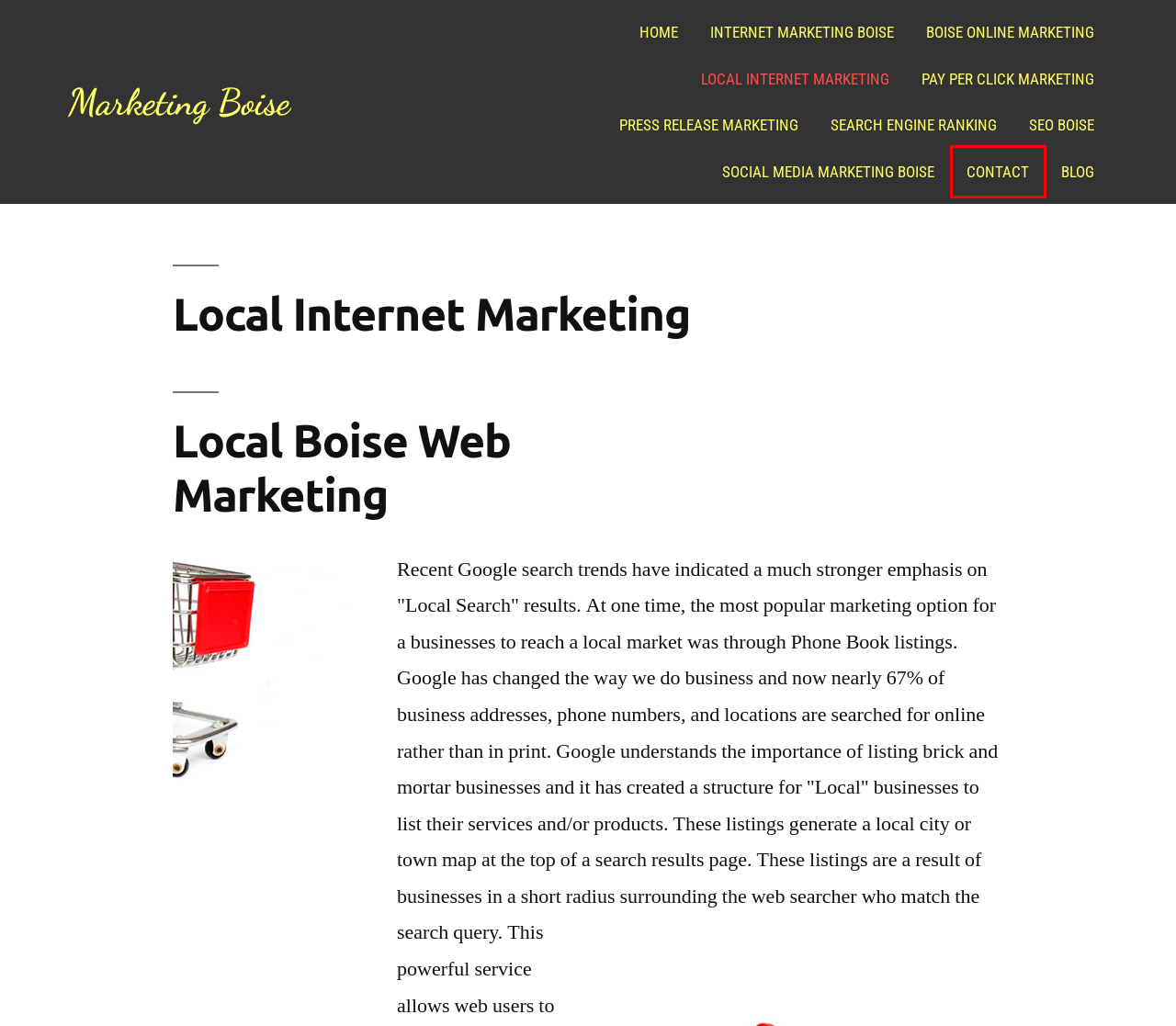You have a screenshot of a webpage, and a red bounding box highlights an element. Select the webpage description that best fits the new page after clicking the element within the bounding box. Options are:
A. SEO Services in Boise | Search Engine Optimization Idaho
B. Pay Per Click Marketing | Paid Online Advertising Management
C. Press Release Marketing | Press Release Advertising | Boise Press Release Management
D. Contact - Marketing Boise
E. Social Media Marketing Boise and Boise Facebook Marketing
F. Marketing Boise | Internet Marketing Boise, Idaho 83702
G. Blog - Marketing Boise
H. Search Engine Ranking | Top Ranking | Improve Search Engine Ranking

D